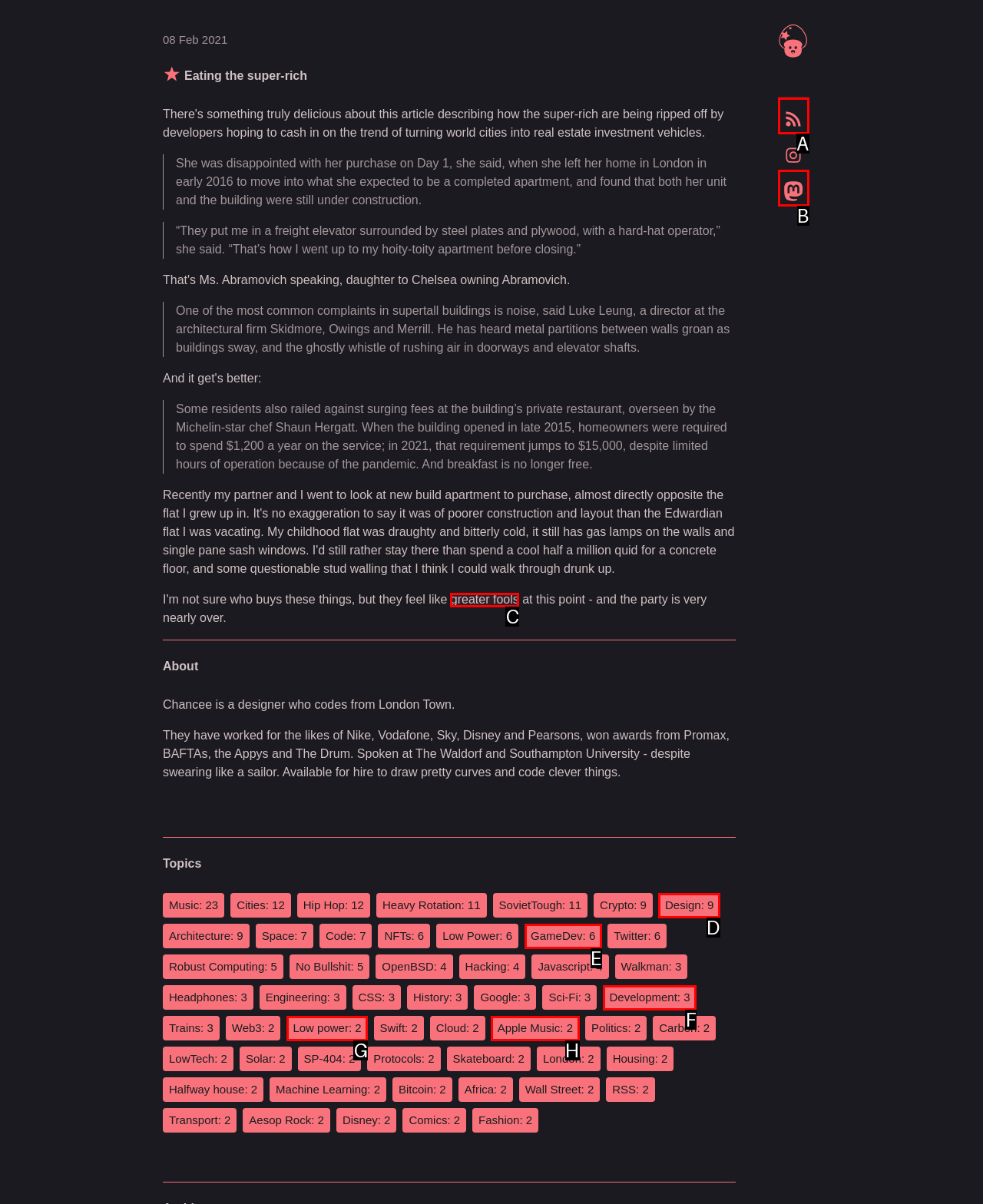Match the HTML element to the description: Apple Music: 2. Answer with the letter of the correct option from the provided choices.

H